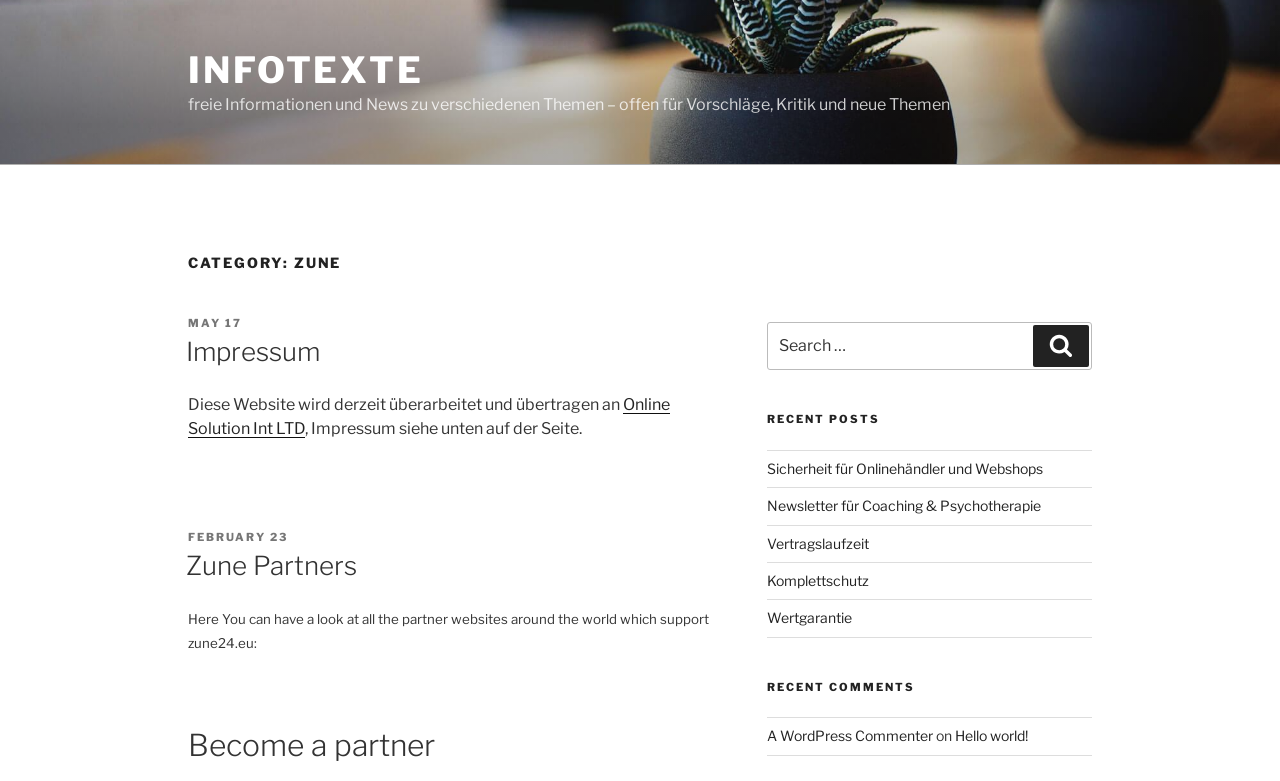Please identify the bounding box coordinates of the element I need to click to follow this instruction: "Check recent comments".

[0.599, 0.918, 0.853, 0.967]